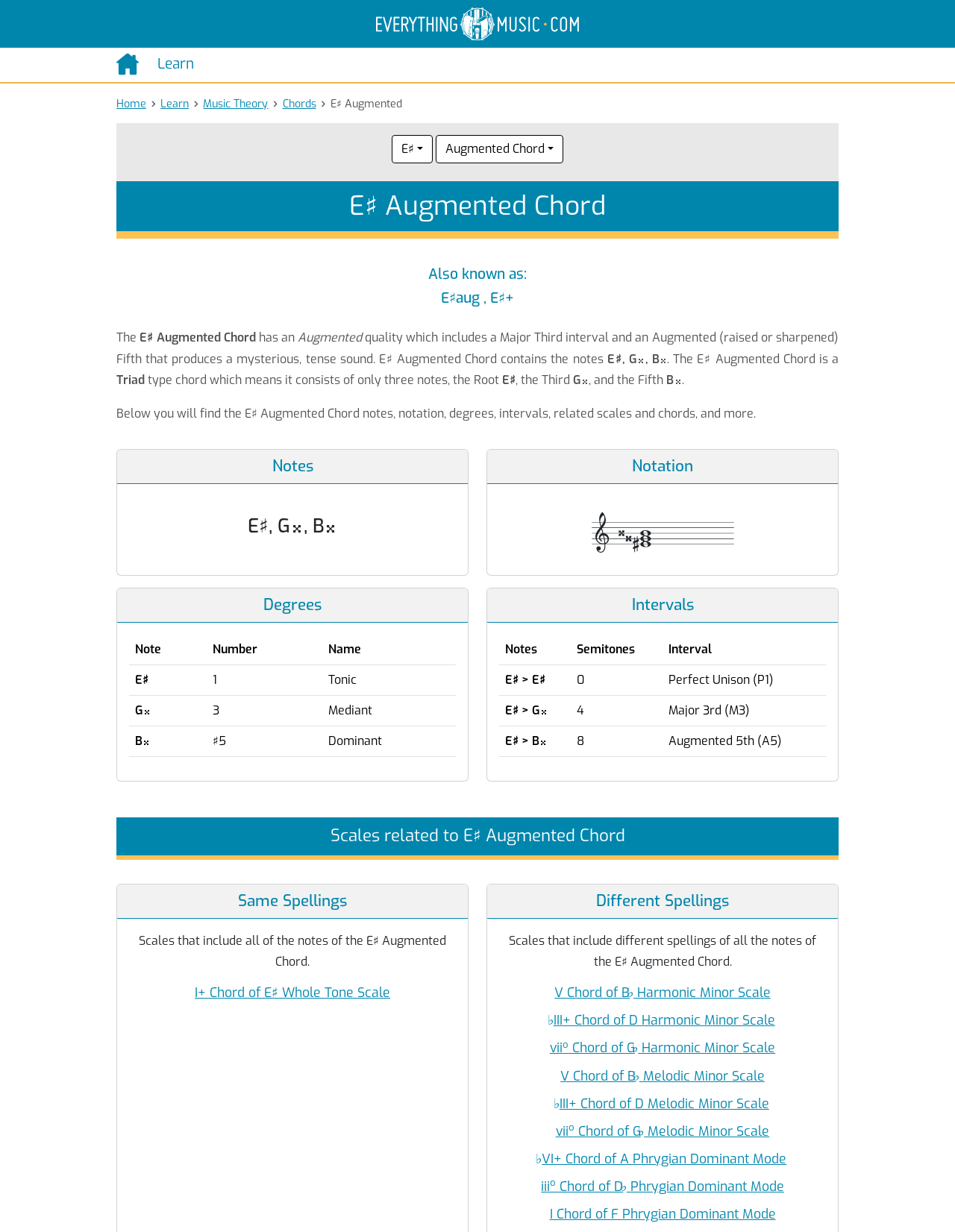Locate the UI element described by Music Theory and provide its bounding box coordinates. Use the format (top-left x, top-left y, bottom-right x, bottom-right y) with all values as floating point numbers between 0 and 1.

[0.213, 0.079, 0.281, 0.09]